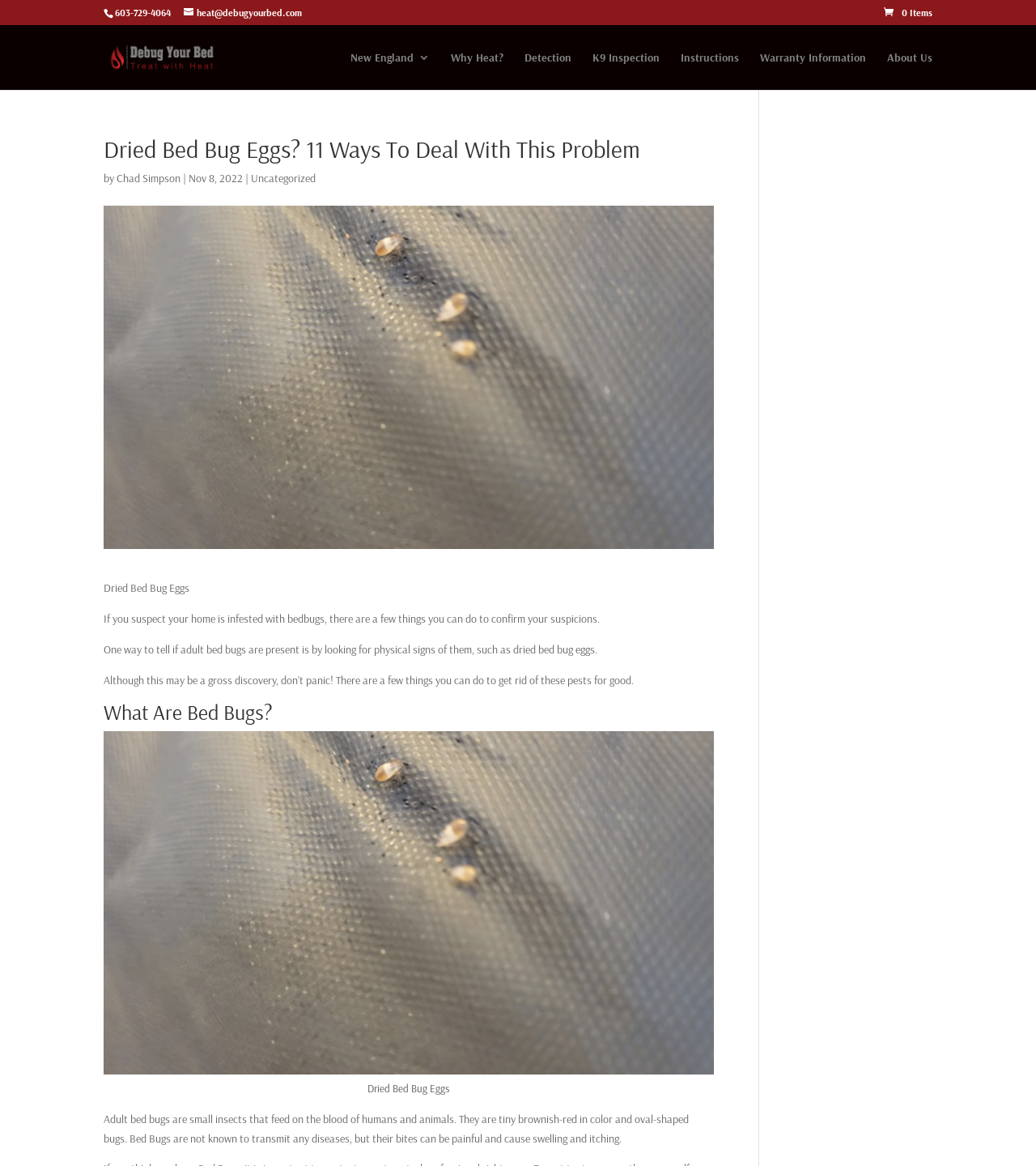Given the element description alt="Debug Your Bed", identify the bounding box coordinates for the UI element on the webpage screenshot. The format should be (top-left x, top-left y, bottom-right x, bottom-right y), with values between 0 and 1.

[0.102, 0.042, 0.238, 0.055]